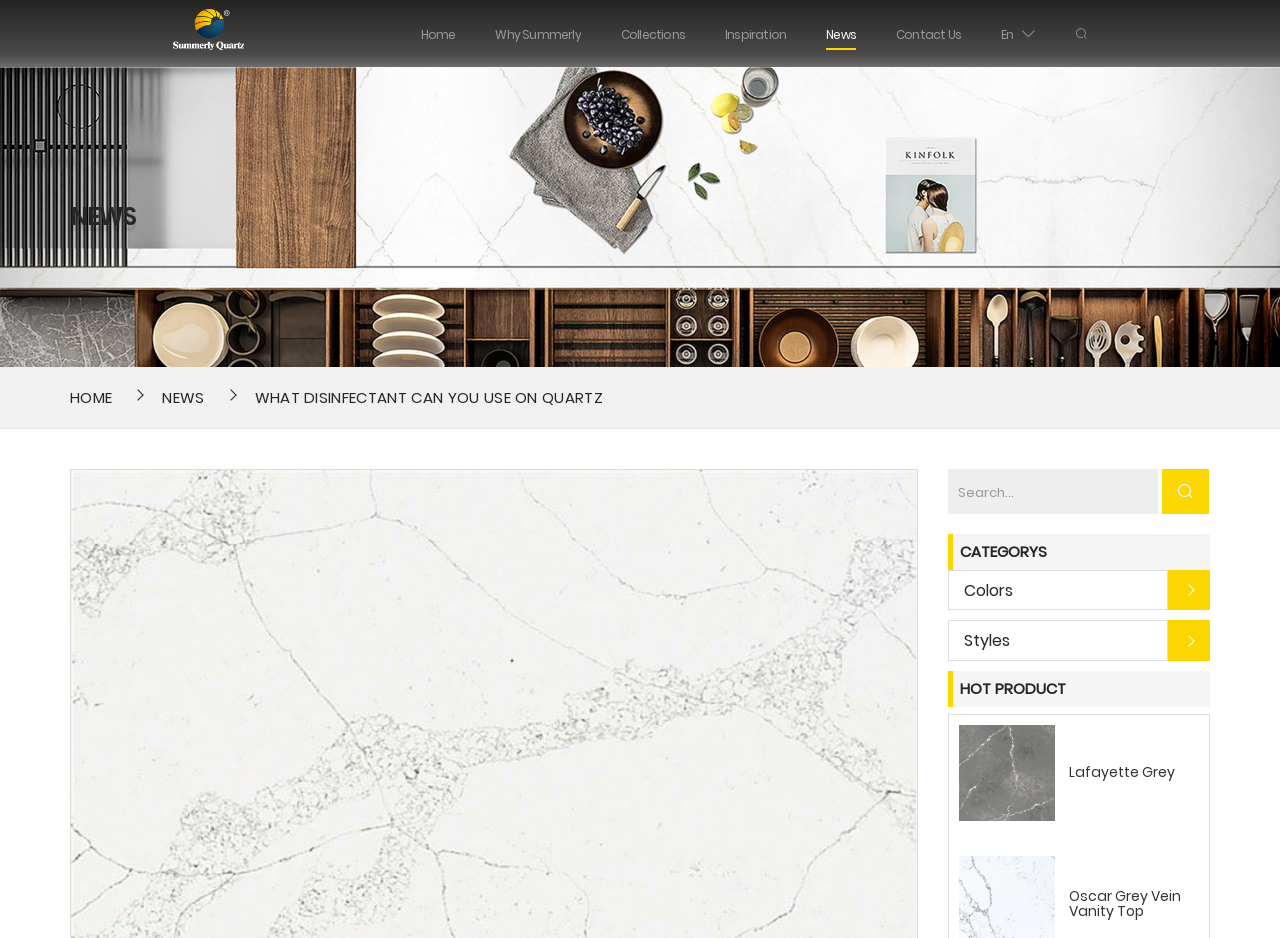Find the bounding box coordinates of the element I should click to carry out the following instruction: "search for something".

[0.74, 0.5, 0.904, 0.548]